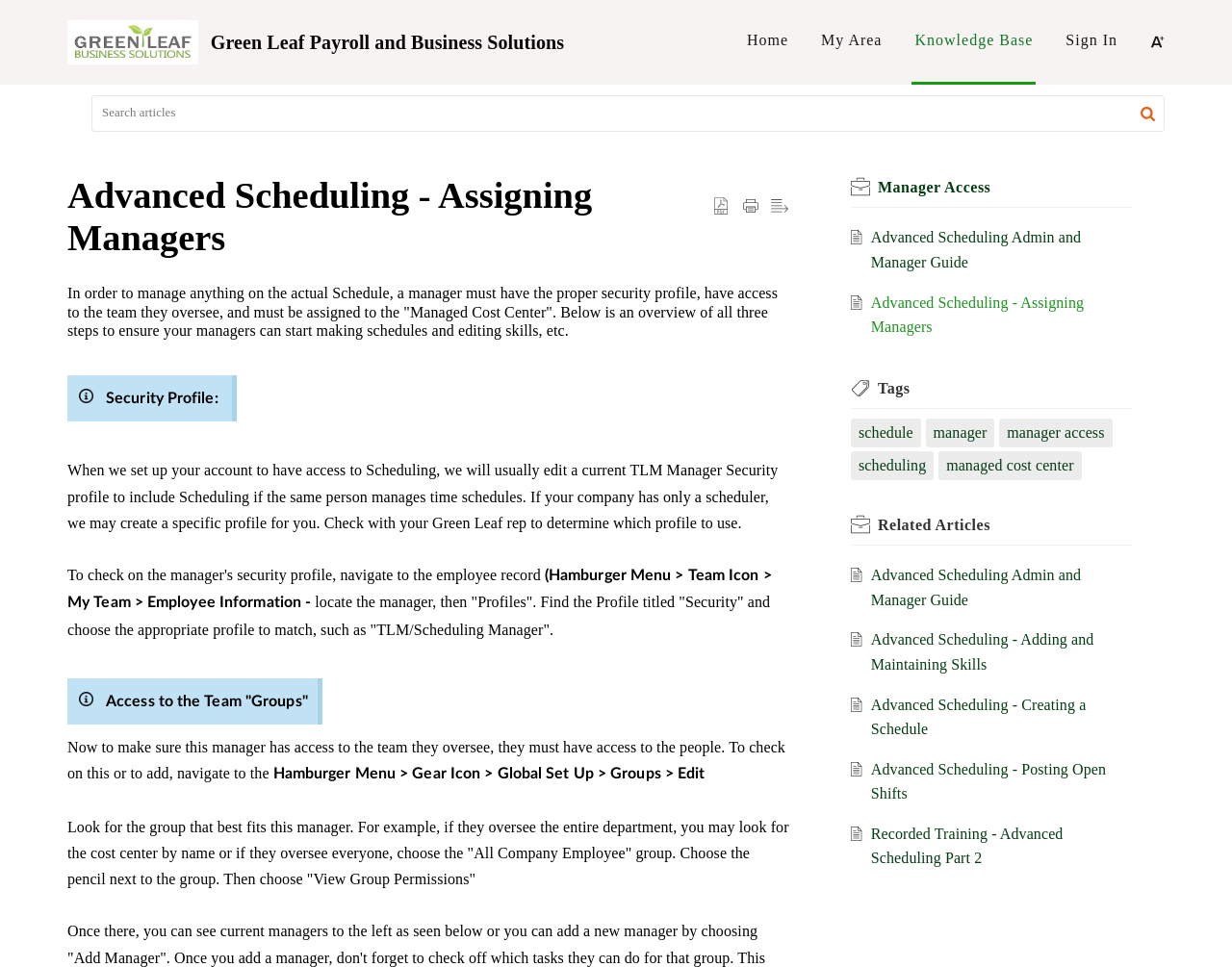Please identify the bounding box coordinates of the clickable element to fulfill the following instruction: "Click on the 'Sign In' link". The coordinates should be four float numbers between 0 and 1, i.e., [left, top, right, bottom].

[0.865, 0.033, 0.907, 0.05]